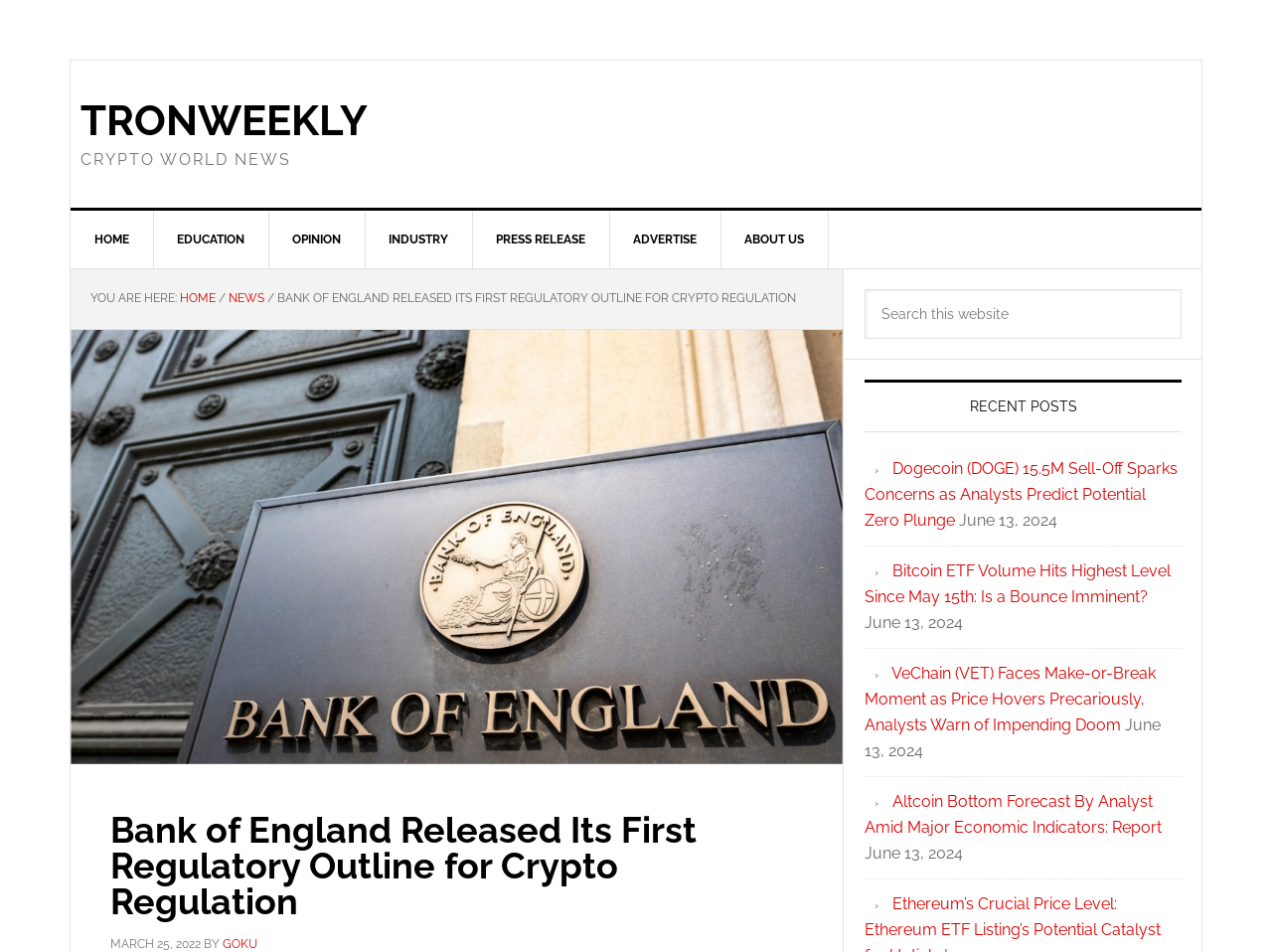What is the author of the current news article?
Provide a concise answer using a single word or phrase based on the image.

GOKU